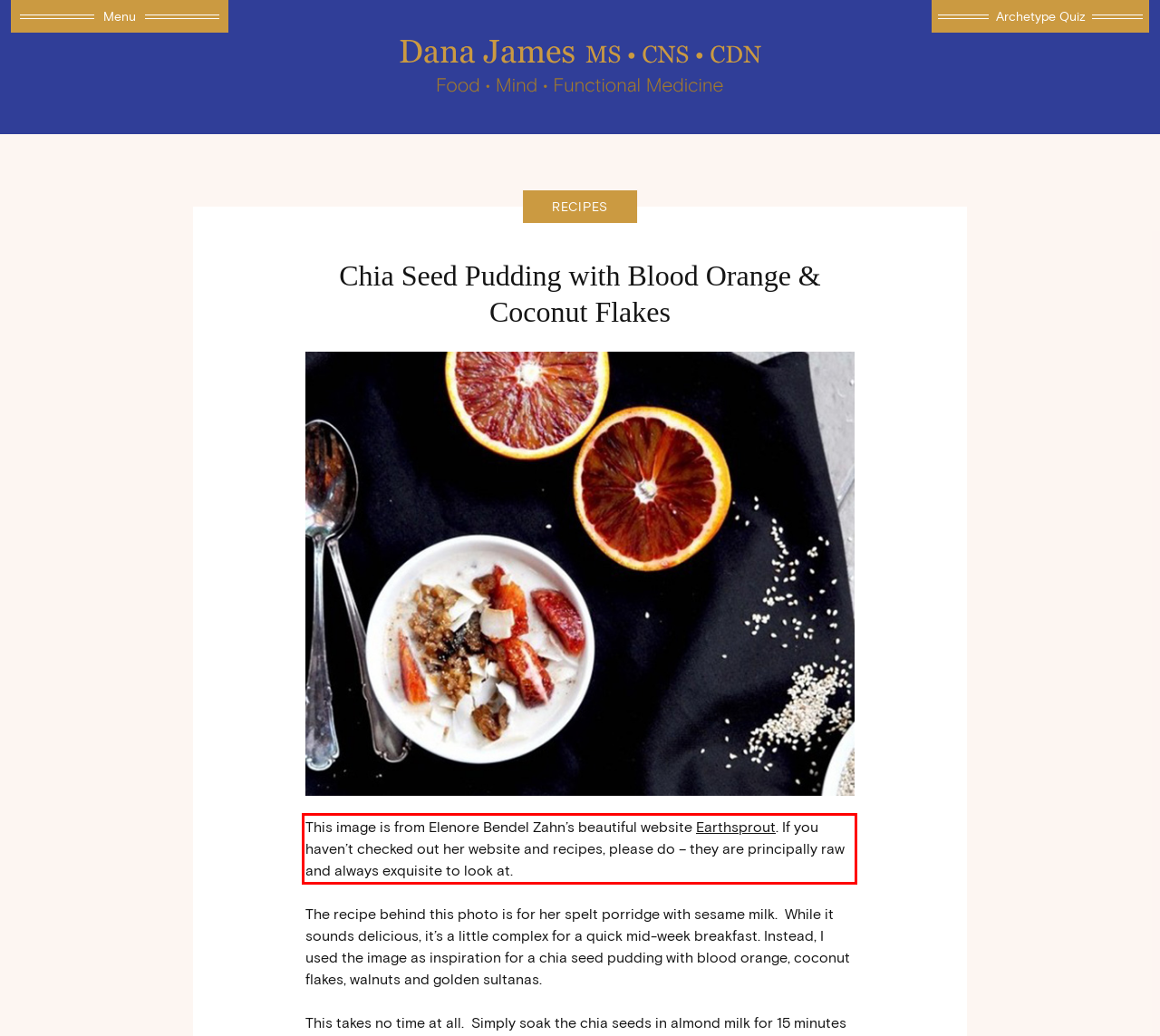From the given screenshot of a webpage, identify the red bounding box and extract the text content within it.

This image is from Elenore Bendel Zahn’s beautiful website Earthsprout. If you haven’t checked out her website and recipes, please do – they are principally raw and always exquisite to look at.